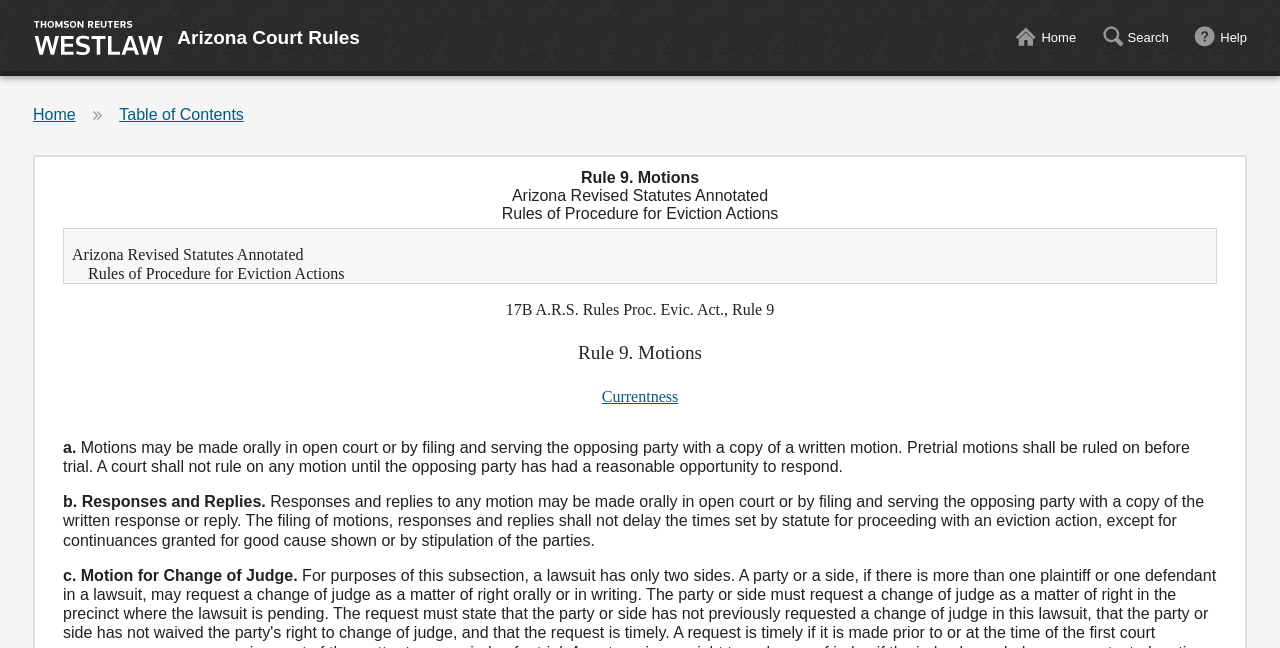What is the topic of Rule 9?
Please look at the screenshot and answer in one word or a short phrase.

Motions